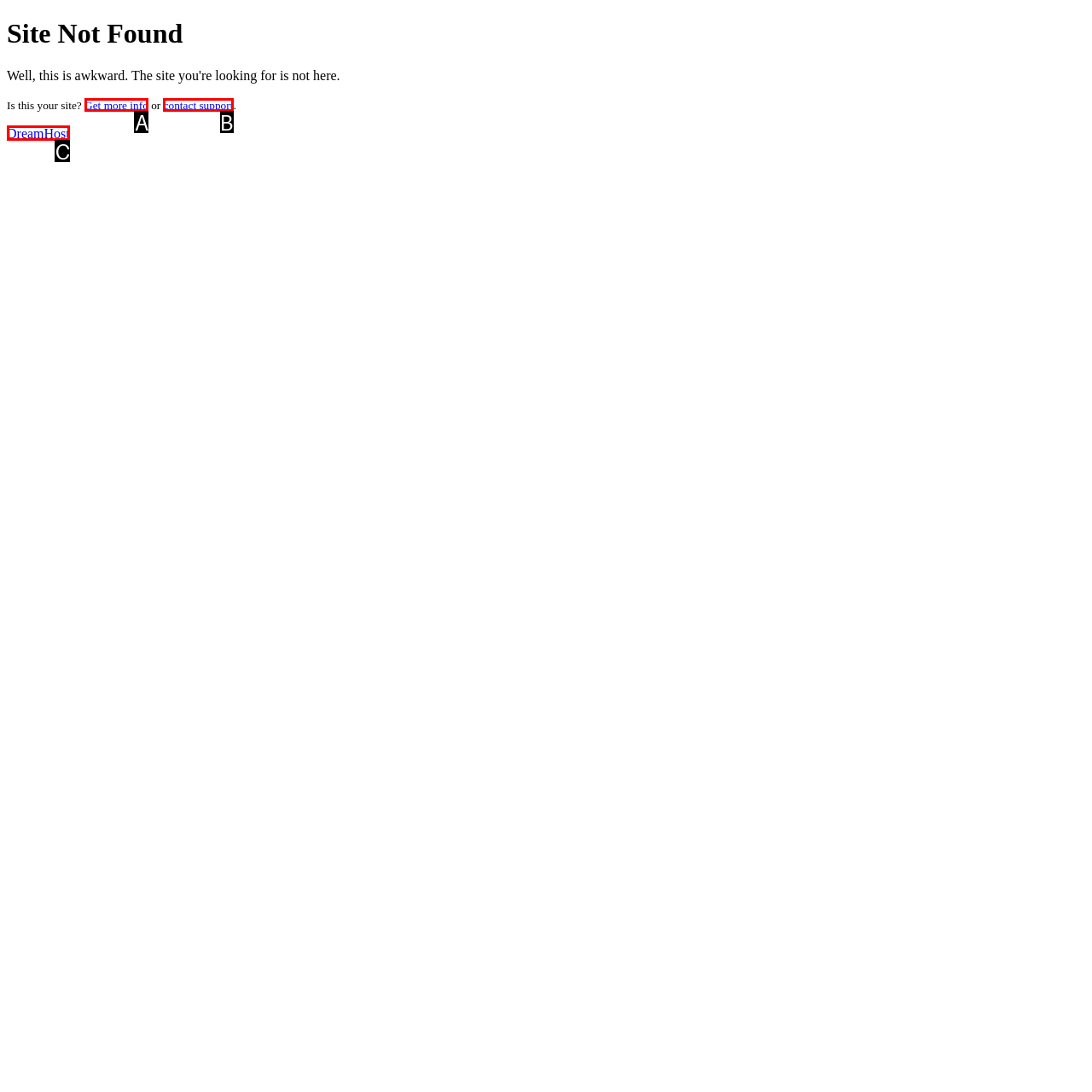Tell me which one HTML element best matches the description: DreamHost
Answer with the option's letter from the given choices directly.

C